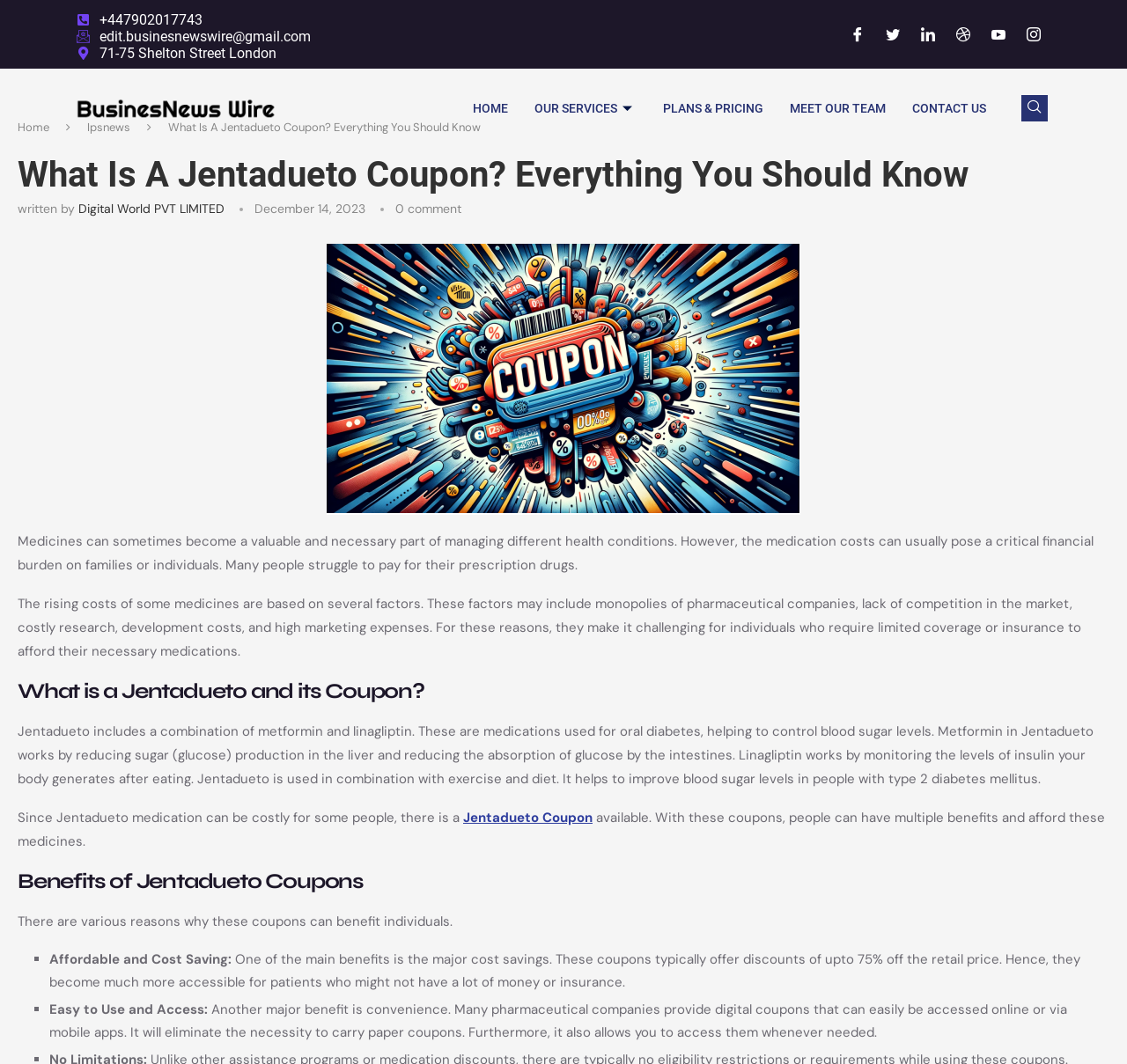Please identify the bounding box coordinates of the area that needs to be clicked to fulfill the following instruction: "Click the HOME link."

[0.408, 0.073, 0.462, 0.131]